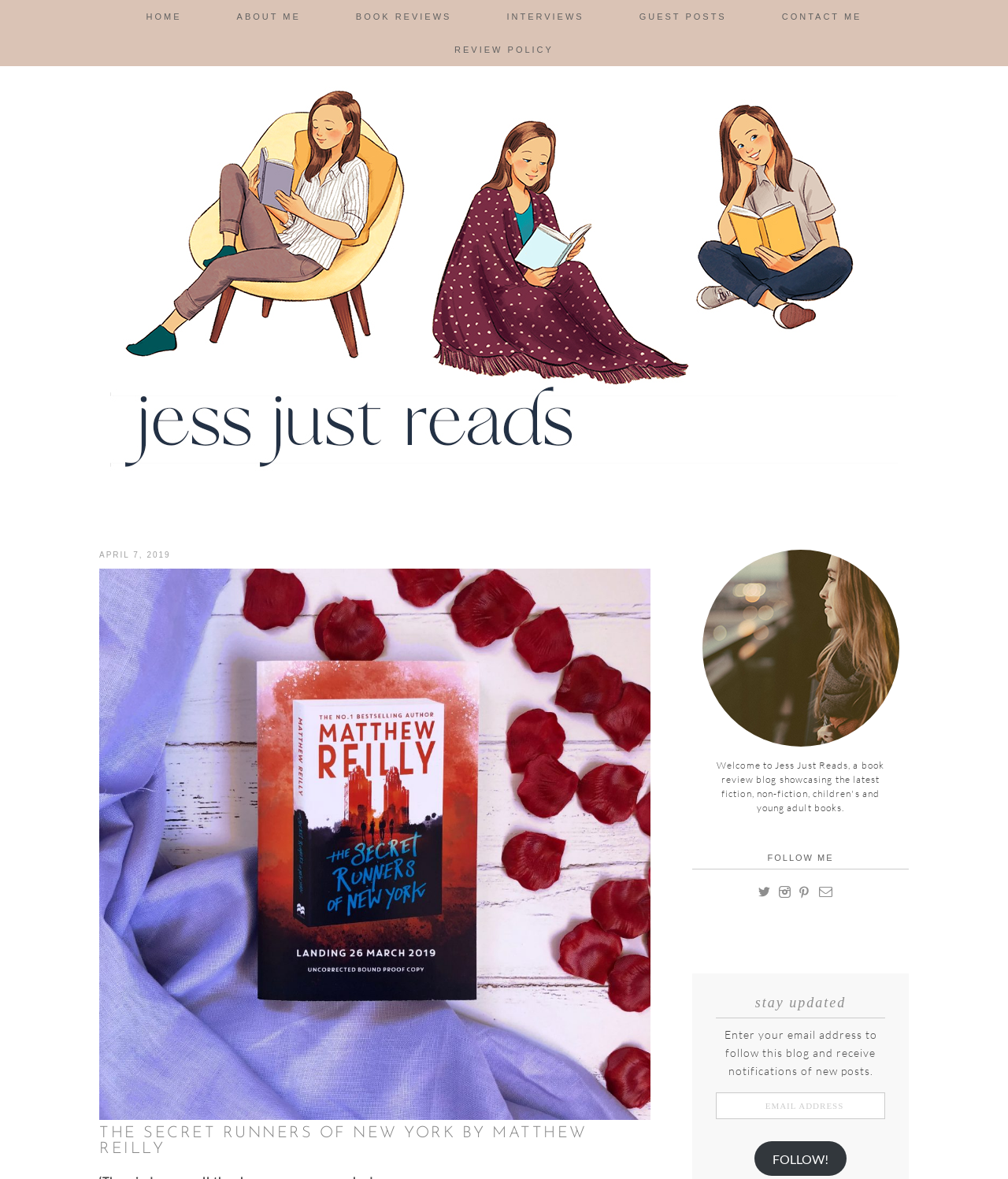Based on the element description: "How It Works", identify the UI element and provide its bounding box coordinates. Use four float numbers between 0 and 1, [left, top, right, bottom].

None